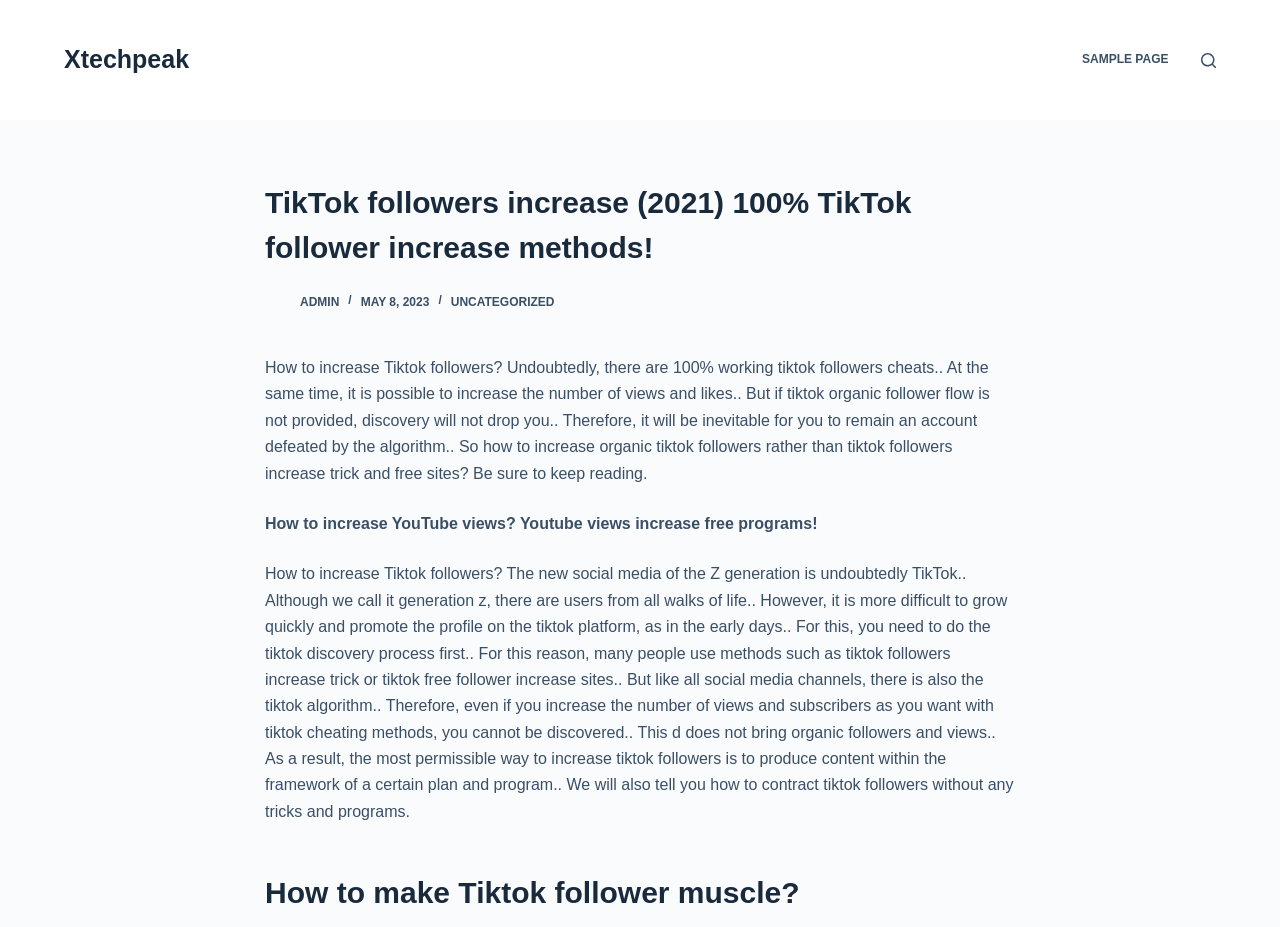What is the date of the latest article?
Based on the screenshot, give a detailed explanation to answer the question.

I found a time element on the webpage with the date 'MAY 8, 2023', which suggests that this is the date of the latest article or update on the webpage.